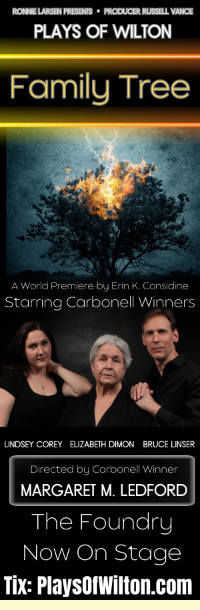Who is the writer of the world premiere?
Carefully analyze the image and provide a detailed answer to the question.

The banner highlights that the theatrical production 'Family Tree' is a world premiere written by Erin K. Considine, which suggests that she is the playwright behind this production.